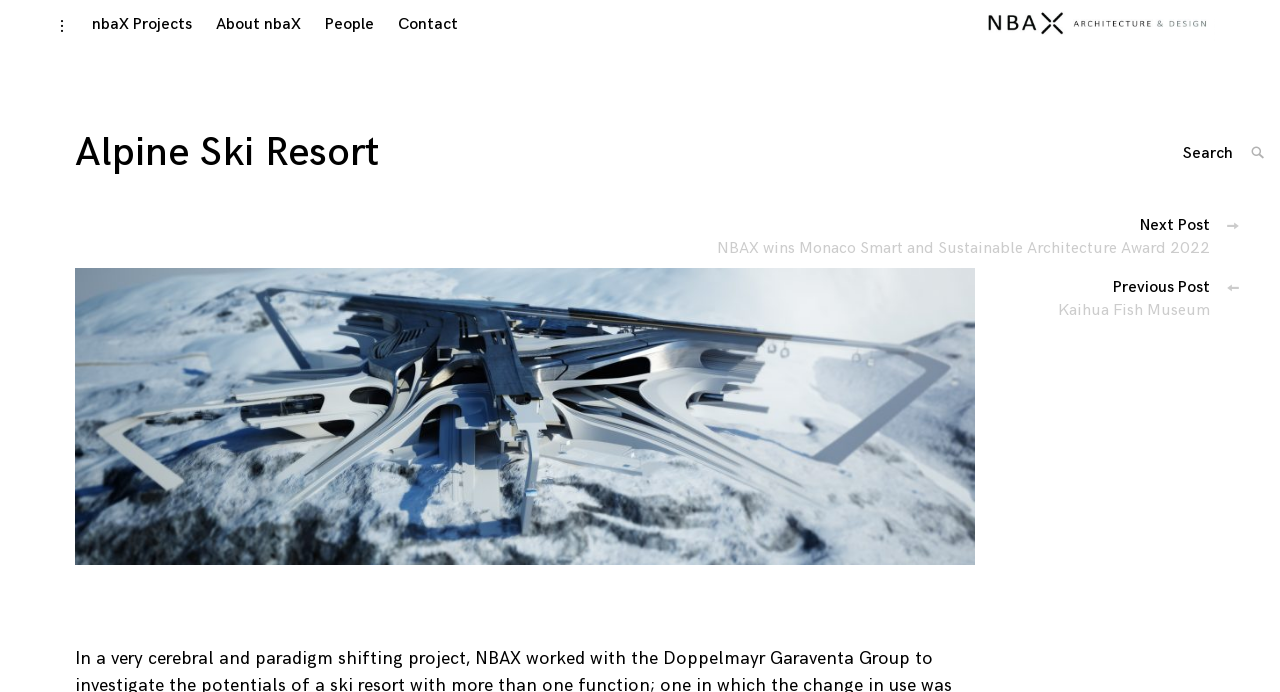How many navigation links are there?
Please interpret the details in the image and answer the question thoroughly.

The question asks for the number of navigation links, which can be counted by looking at the links 'Next Post' and 'Previous Post' in the 'Posts navigation' section.